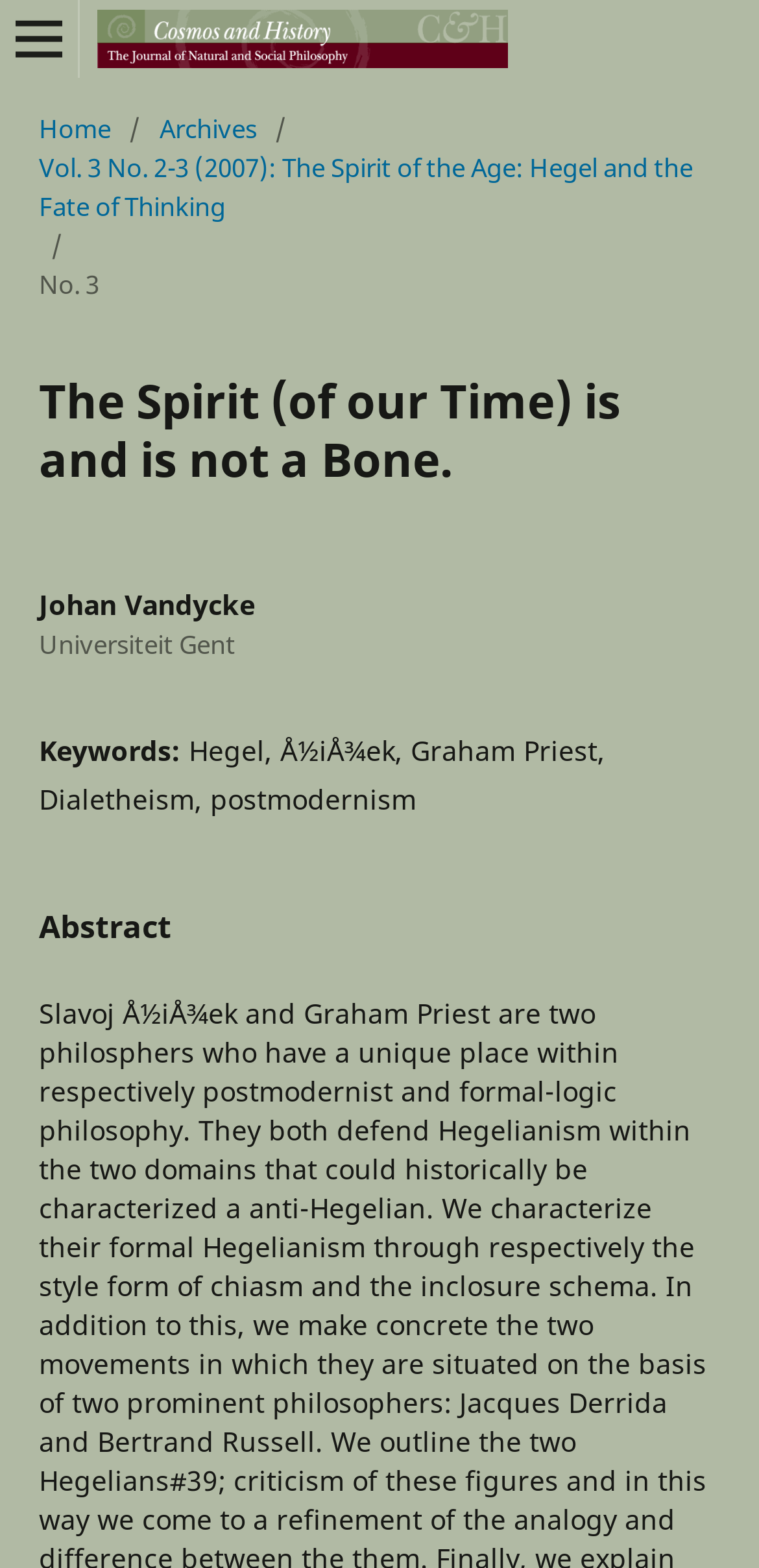Provide the bounding box coordinates for the specified HTML element described in this description: "name="email" placeholder="E-Mail"". The coordinates should be four float numbers ranging from 0 to 1, in the format [left, top, right, bottom].

None